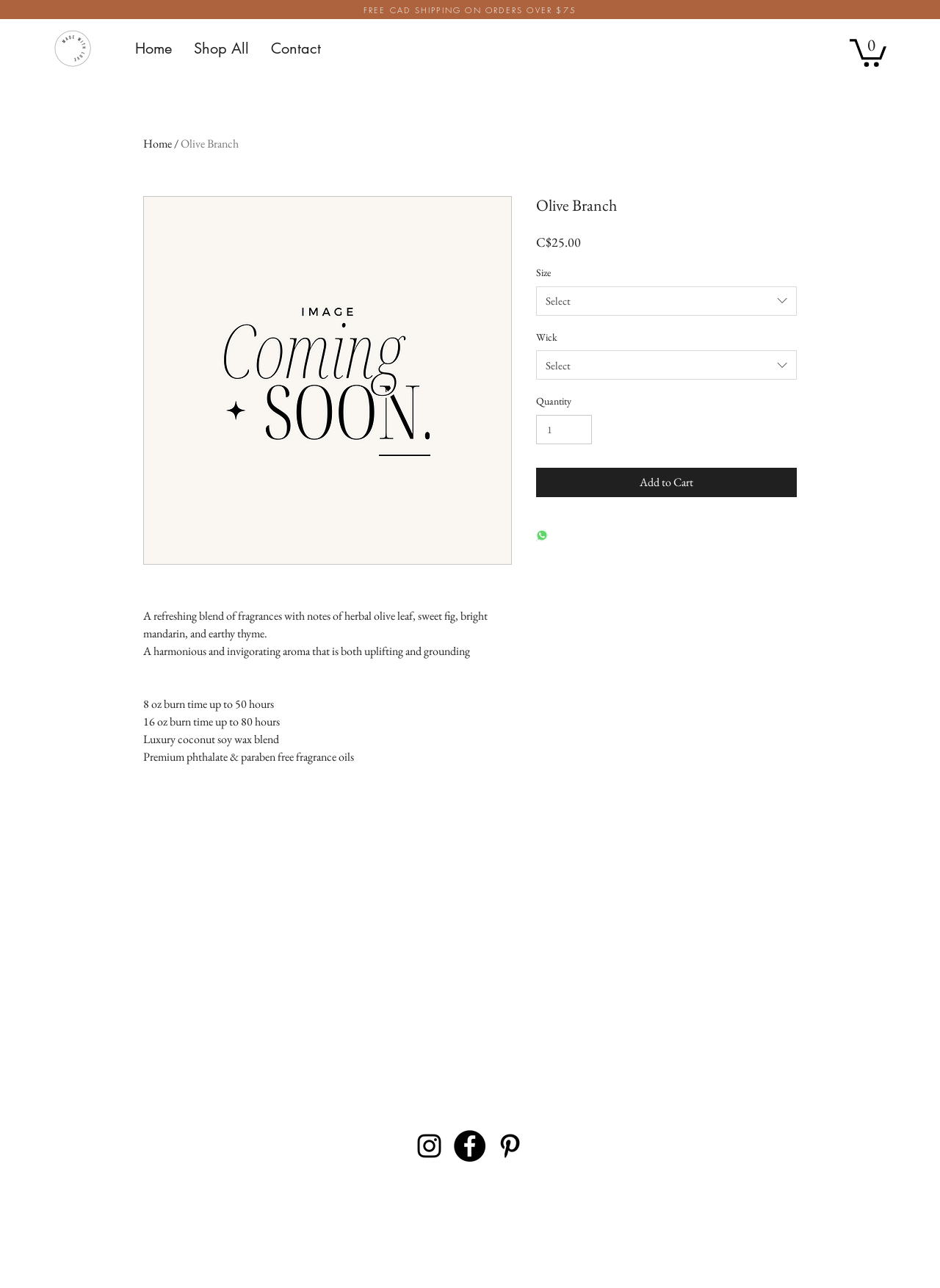Produce an extensive caption that describes everything on the webpage.

This webpage appears to be a product page for a candle called "Olive Branch" from a brand called "madewithlove". At the top of the page, there is a heading that reads "FREE CAD SHIPPING ON ORDERS OVER $75". Below this, there is a logo image and a navigation menu with links to "Home", "Shop All", and "Contact".

On the right side of the page, there is a cart button with an icon and the text "Cart with 0 items". The main content of the page is an article that displays information about the Olive Branch candle. There is a large image of the candle, and below it, there are two paragraphs of text that describe the product's fragrance and features.

Below the product description, there are several sections that provide more details about the product. There is a heading that reads "Olive Branch", followed by the price "C$25.00". There are also sections for selecting the size and wick type of the candle, as well as a quantity selector and an "Add to Cart" button.

At the bottom of the page, there is a social media bar with links to Instagram, Facebook, and Pinterest. There is also a copyright notice that reads "© 2023 by Primavera Studio. Proudly created with Wix.com".